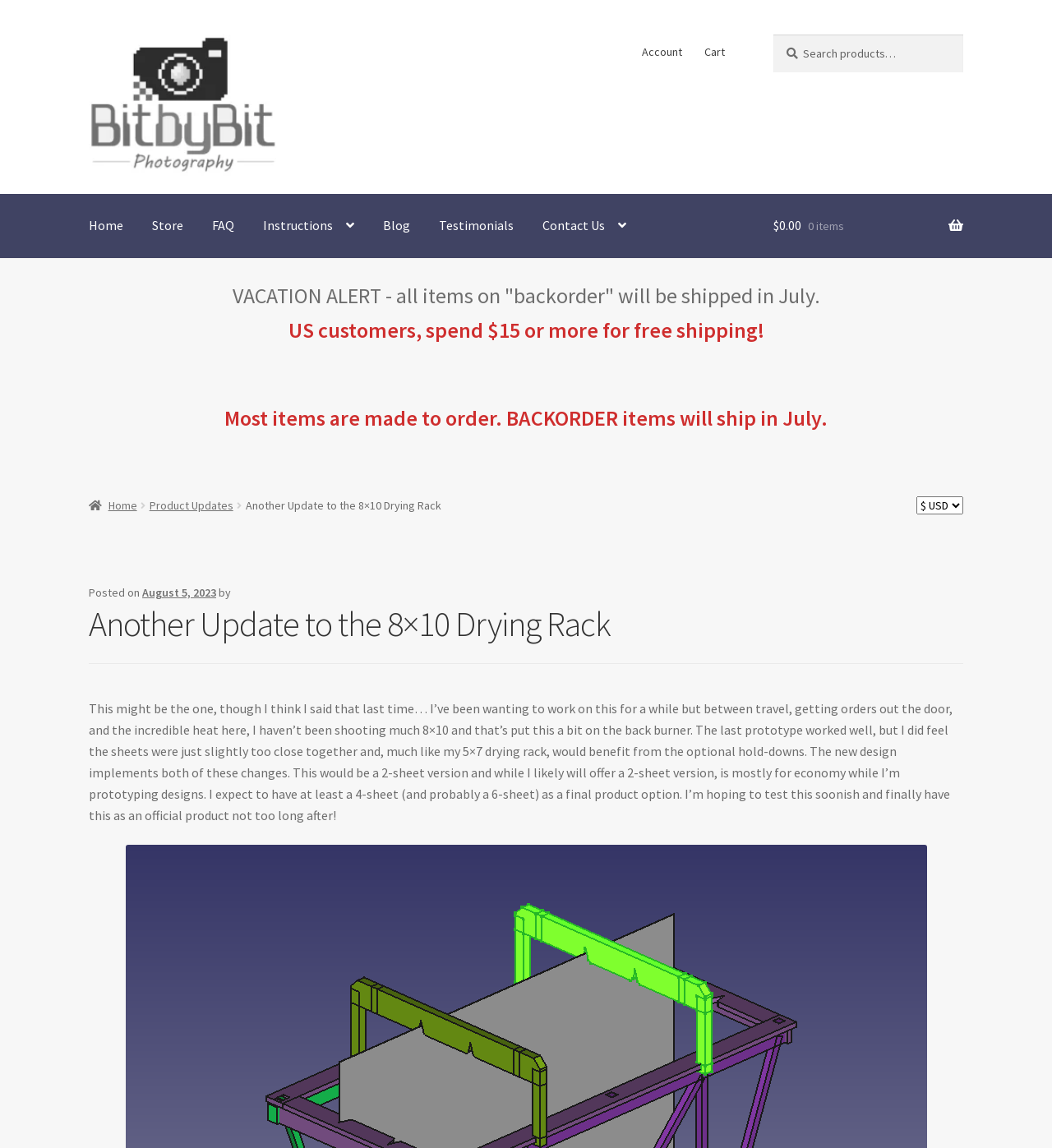Indicate the bounding box coordinates of the clickable region to achieve the following instruction: "Search for something."

[0.735, 0.03, 0.916, 0.063]